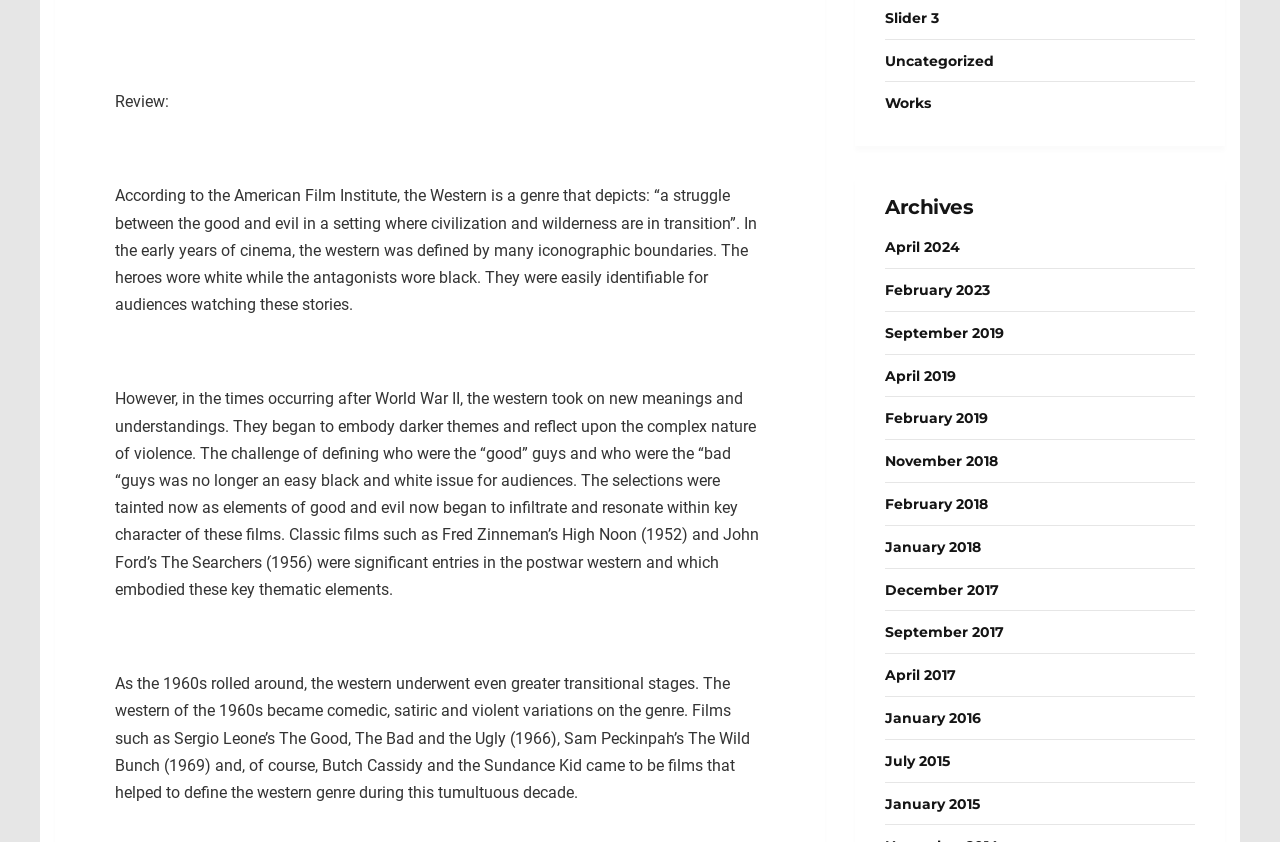Examine the image and give a thorough answer to the following question:
What is the title of the film released in 1952?

Classic films such as Fred Zinneman’s High Noon (1952) and John Ford’s The Searchers (1956) were significant entries in the postwar western and which embodied these key thematic elements.